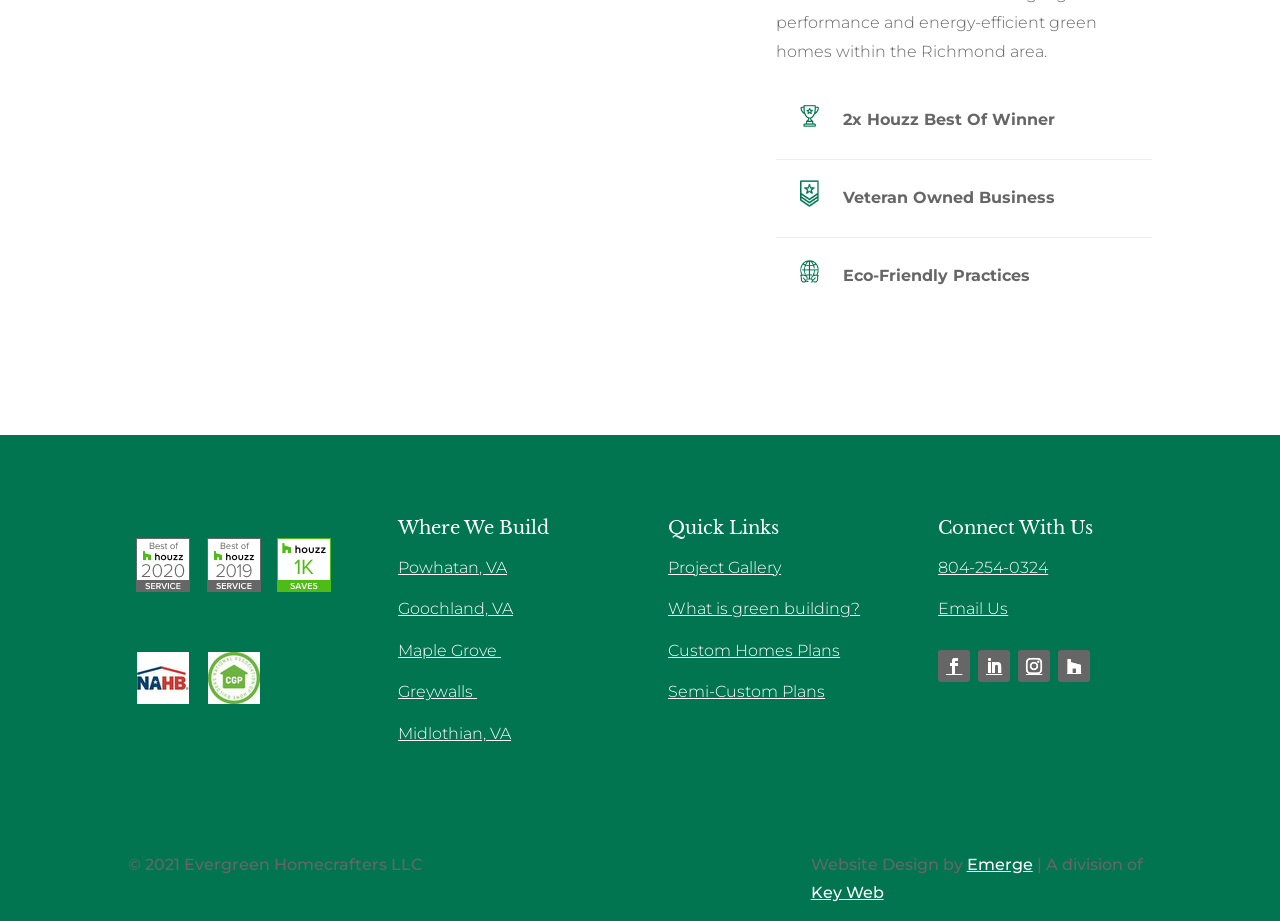Identify the bounding box for the given UI element using the description provided. Coordinates should be in the format (top-left x, top-left y, bottom-right x, bottom-right y) and must be between 0 and 1. Here is the description: Follow

[0.764, 0.706, 0.789, 0.74]